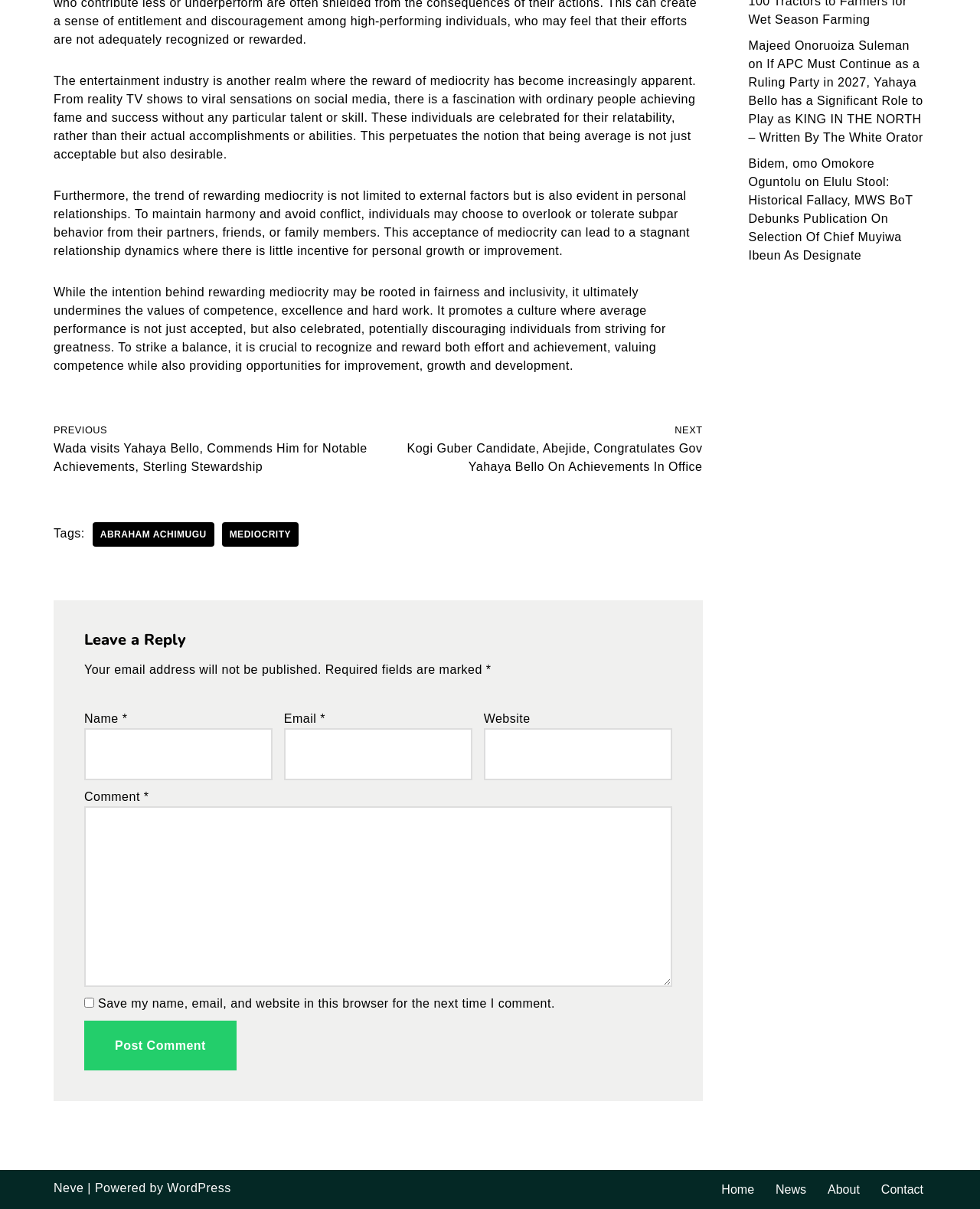What is the purpose of the form at the bottom of the page?
Please give a well-detailed answer to the question.

The form at the bottom of the page is intended for users to leave a comment or reply to the article. This can be inferred from the text labels and input fields, such as 'Name', 'Email', 'Website', and 'Comment', as well as the 'Post Comment' button.